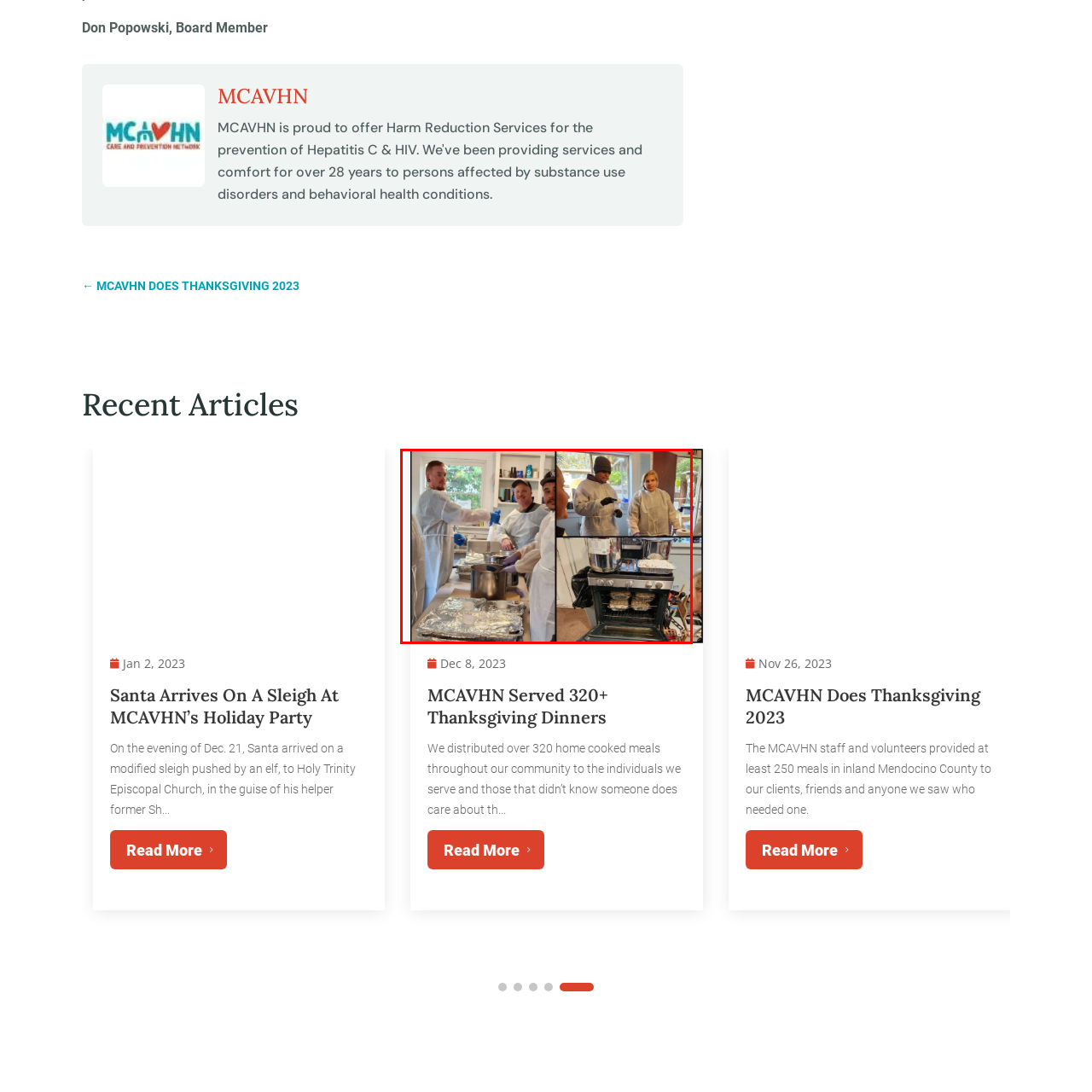How many meals did MCAVHN serve?
Examine the image inside the red bounding box and give an in-depth answer to the question, using the visual evidence provided.

According to the caption, the MCAVHN team and volunteers served over 250 meals in inland Mendocino County as part of their Thanksgiving initiative, demonstrating their commitment to supporting the community.